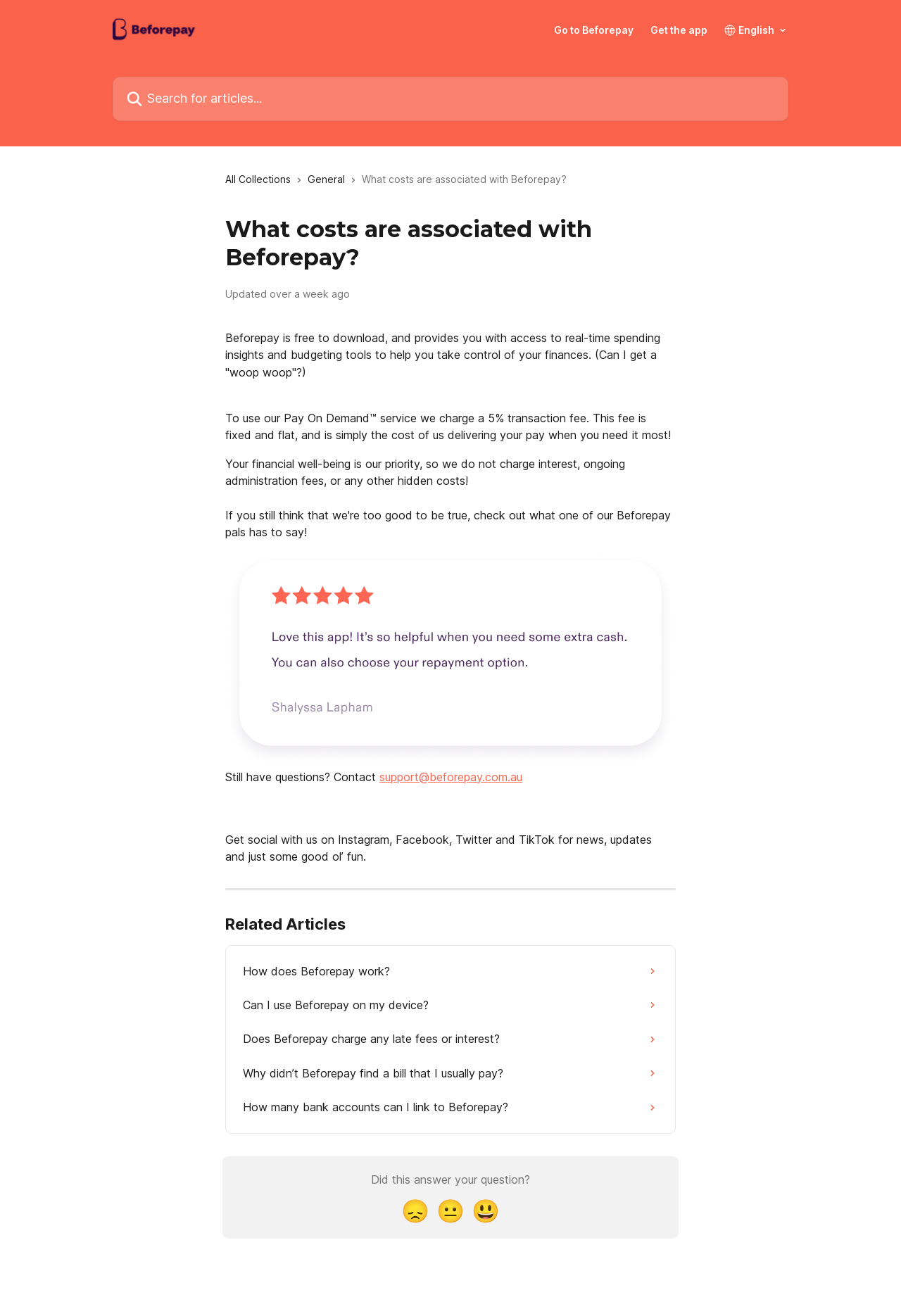What is the purpose of Beforepay?
Please analyze the image and answer the question with as much detail as possible.

The webpage mentions that Beforepay is free to download and provides users with access to real-time spending insights and budgeting tools to help them take control of their finances.